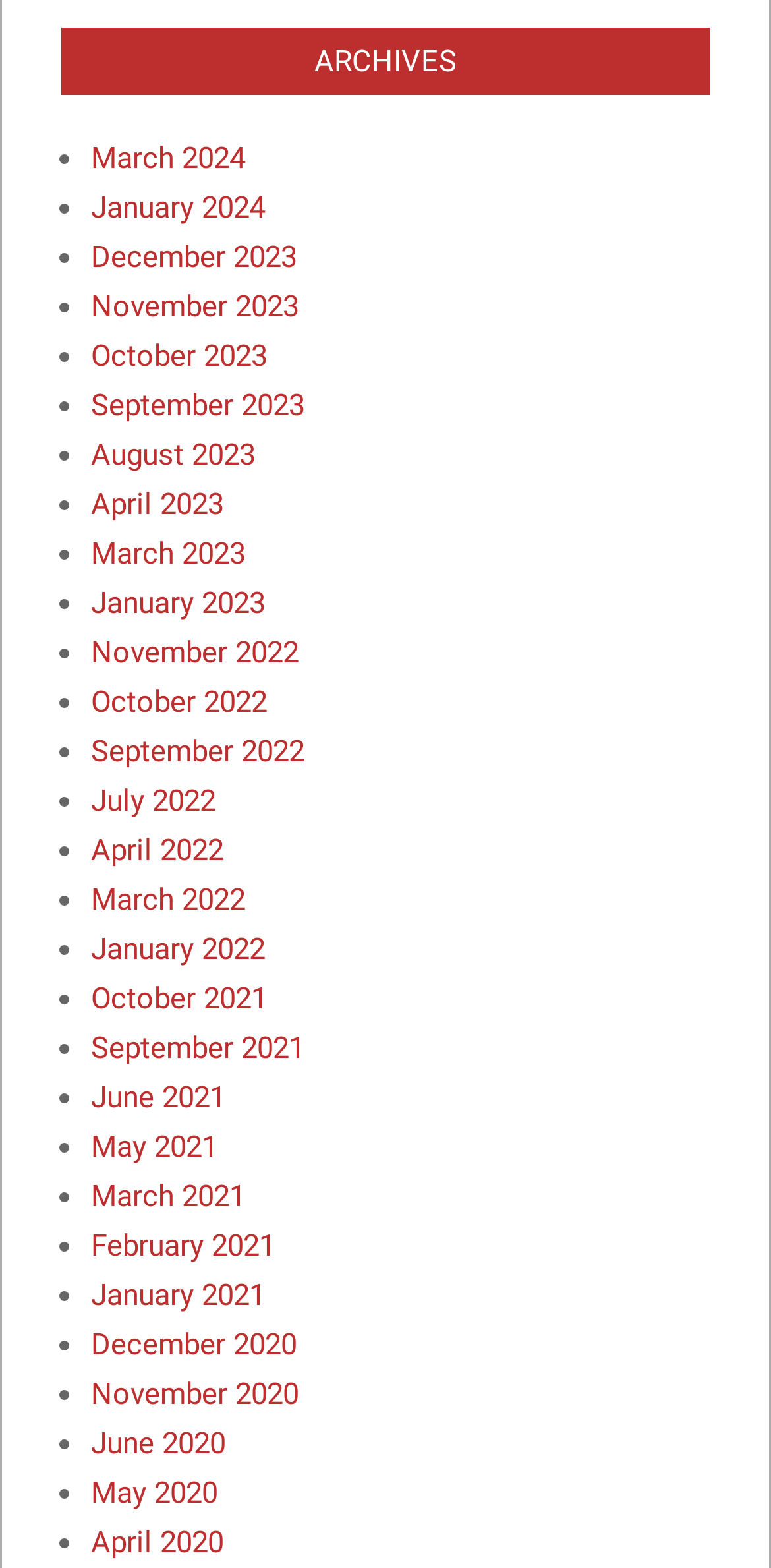Reply to the question with a single word or phrase:
What is the most recent archive?

March 2024